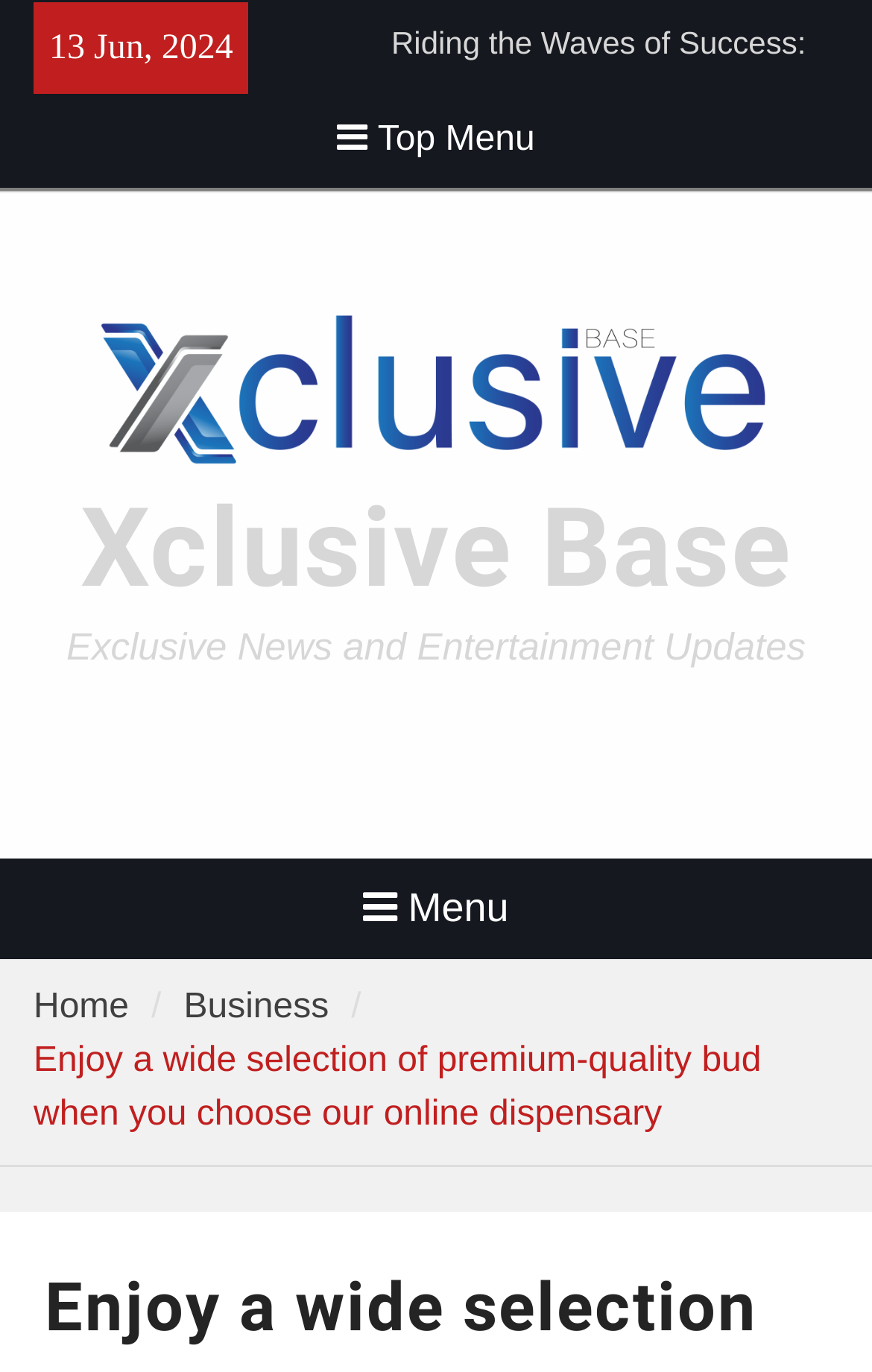Can you specify the bounding box coordinates for the region that should be clicked to fulfill this instruction: "Click the Top Menu button".

[0.348, 0.068, 0.652, 0.137]